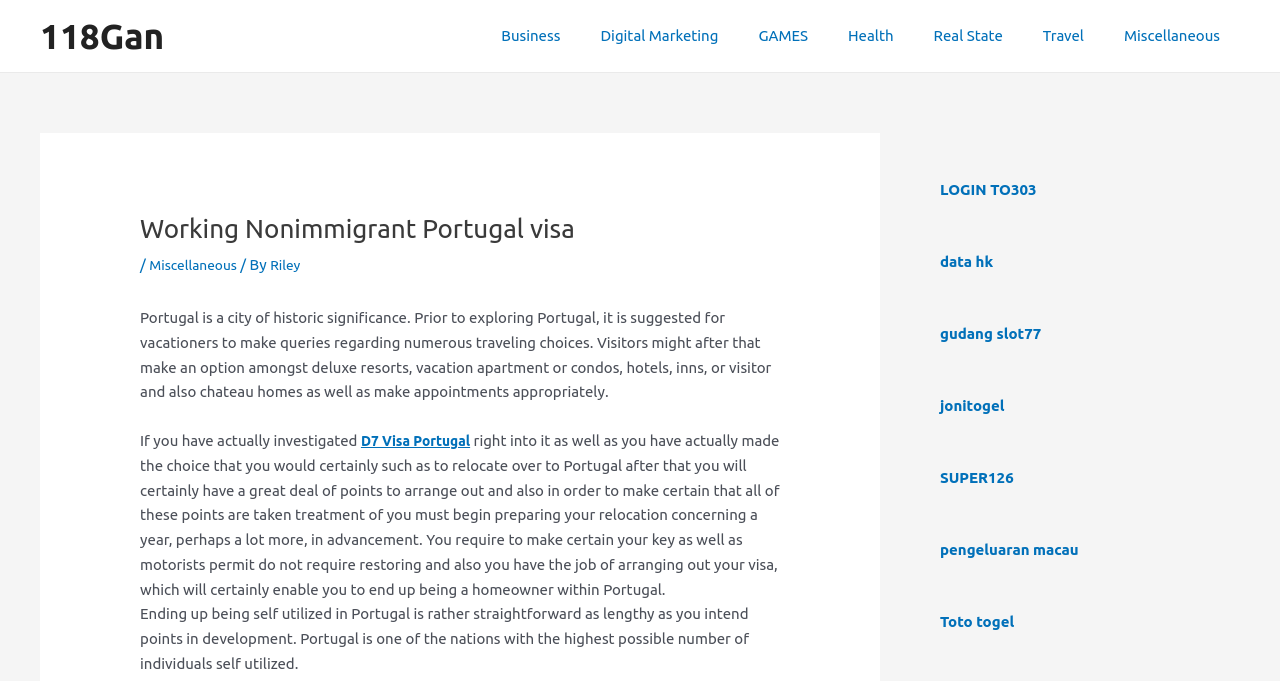Create an in-depth description of the webpage, covering main sections.

The webpage is about working nonimmigrant Portugal visas, specifically the 118Gan visa. At the top left, there is a link to the website's main page, labeled "118Gan". Below it, there is a navigation menu with links to various categories, including "Business", "Digital Marketing", "GAMES", "Health", "Real State", "Travel", and "Miscellaneous". 

The main content of the page is divided into sections. The first section has a heading "Working Nonimmigrant Portugal visa" followed by a brief description of Portugal as a city of historic significance. It suggests that visitors should research travel options and make accommodations accordingly.

The next section provides information about relocating to Portugal, advising that one should start planning a year in advance to ensure all necessary arrangements are made, including obtaining a visa. There is also a link to "D7 Visa Portugal" for further information.

The following section discusses becoming self-employed in Portugal, stating that it is a relatively straightforward process as long as one plans ahead. Portugal is mentioned as one of the countries with the highest number of self-employed individuals.

On the right side of the page, there are several complementary sections, each containing a link to a different website or resource, including "LOGIN TO303", "data hk", "gudang slot77", "jonitogel", "SUPER126", "pengeluaran macau", and "Toto togel". These links appear to be unrelated to the main content of the page, which is focused on working nonimmigrant Portugal visas.